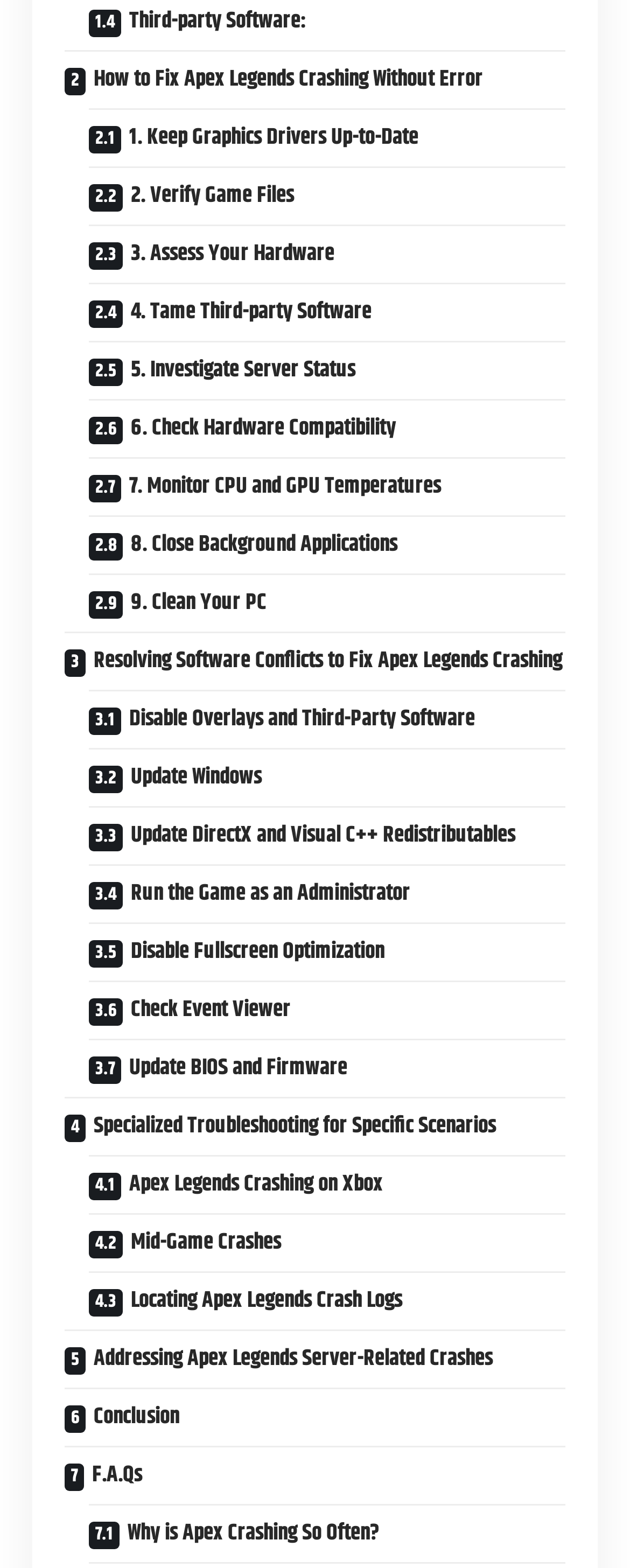Please specify the bounding box coordinates of the element that should be clicked to execute the given instruction: 'View 'Specialized Troubleshooting for Specific Scenarios''. Ensure the coordinates are four float numbers between 0 and 1, expressed as [left, top, right, bottom].

[0.103, 0.699, 0.897, 0.736]